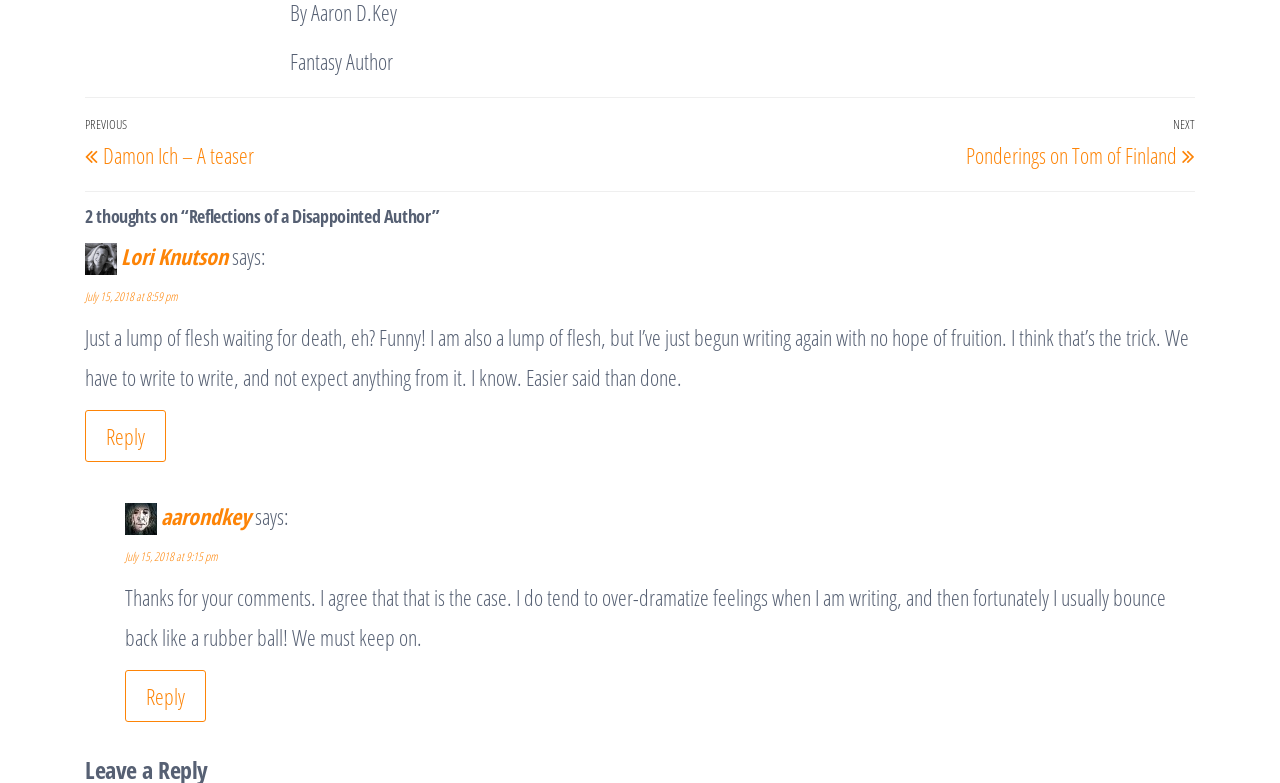What is the tone of the second comment?
Carefully examine the image and provide a detailed answer to the question.

The tone of the second comment is positive, as indicated by the text 'Thanks for your comments. I agree that that is the case. I do tend to over-dramatize feelings when I am writing, and then fortunately I usually bounce back like a rubber ball! We must keep on.' which expresses gratitude and optimism.